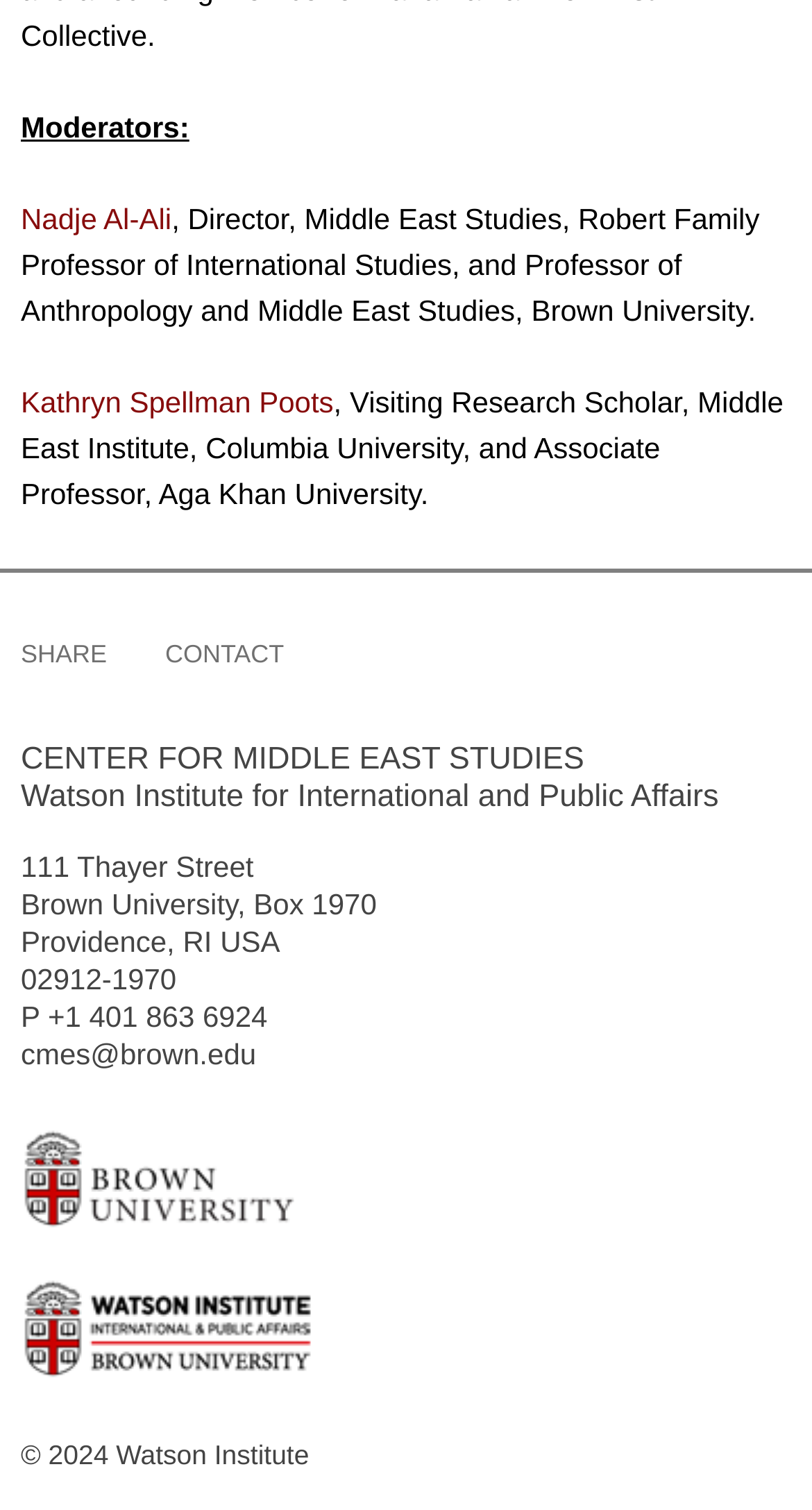Please indicate the bounding box coordinates for the clickable area to complete the following task: "Visit the Watson Institute for International and Public Affairs". The coordinates should be specified as four float numbers between 0 and 1, i.e., [left, top, right, bottom].

[0.026, 0.516, 0.885, 0.539]